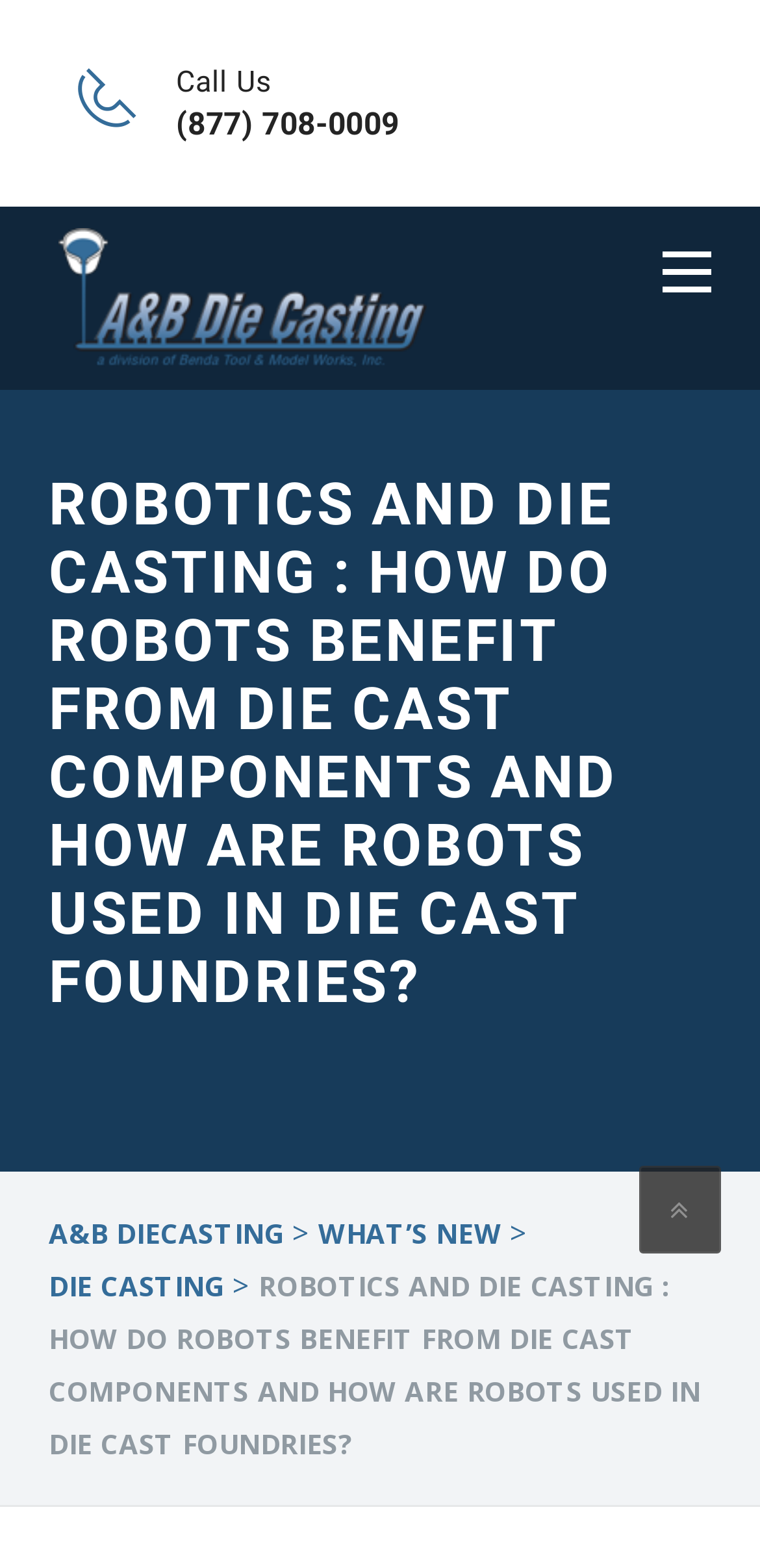Bounding box coordinates are specified in the format (top-left x, top-left y, bottom-right x, bottom-right y). All values are floating point numbers bounded between 0 and 1. Please provide the bounding box coordinate of the region this sentence describes: What’s New

[0.419, 0.771, 0.66, 0.802]